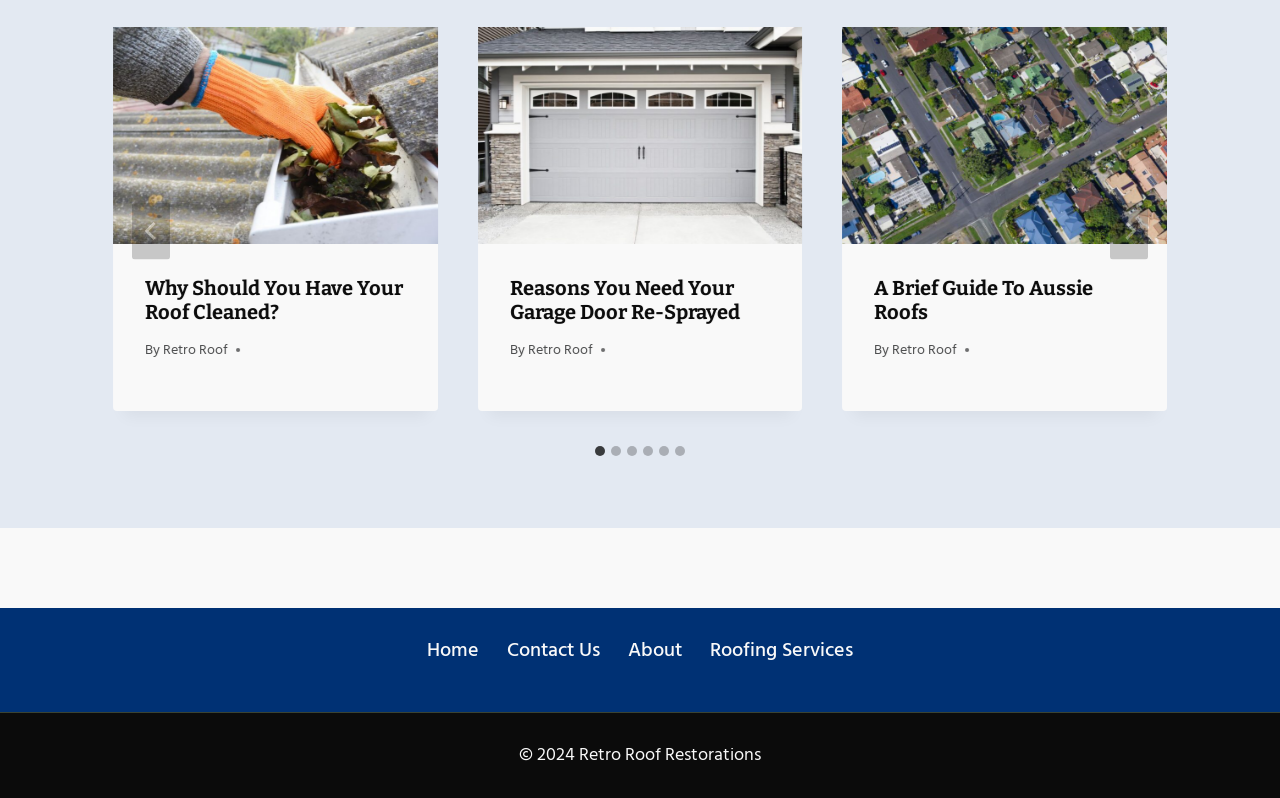Find and specify the bounding box coordinates that correspond to the clickable region for the instruction: "View the first article".

[0.088, 0.034, 0.342, 0.515]